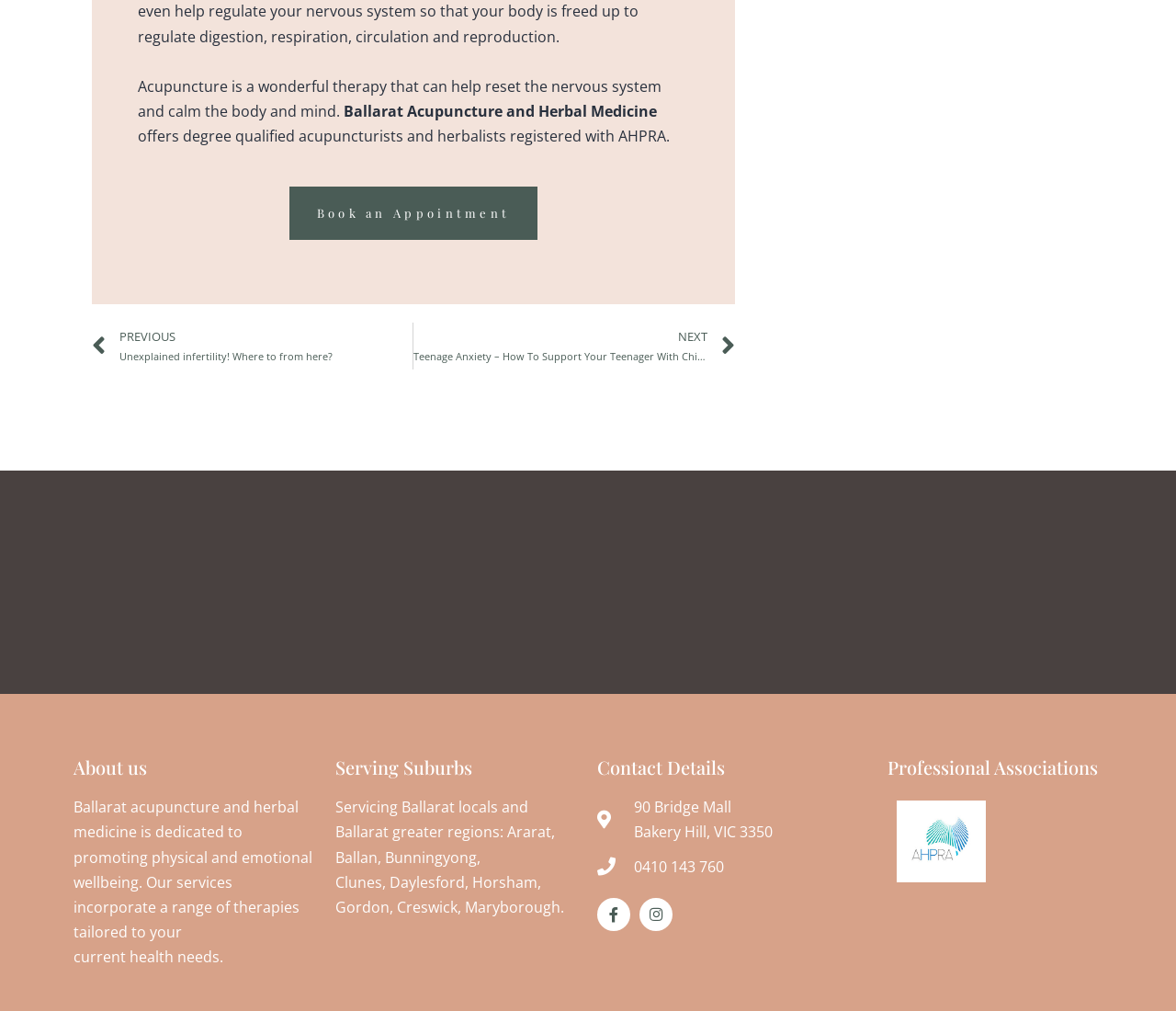Respond with a single word or phrase to the following question:
What services does the clinic offer?

Acupuncture and herbal medicine